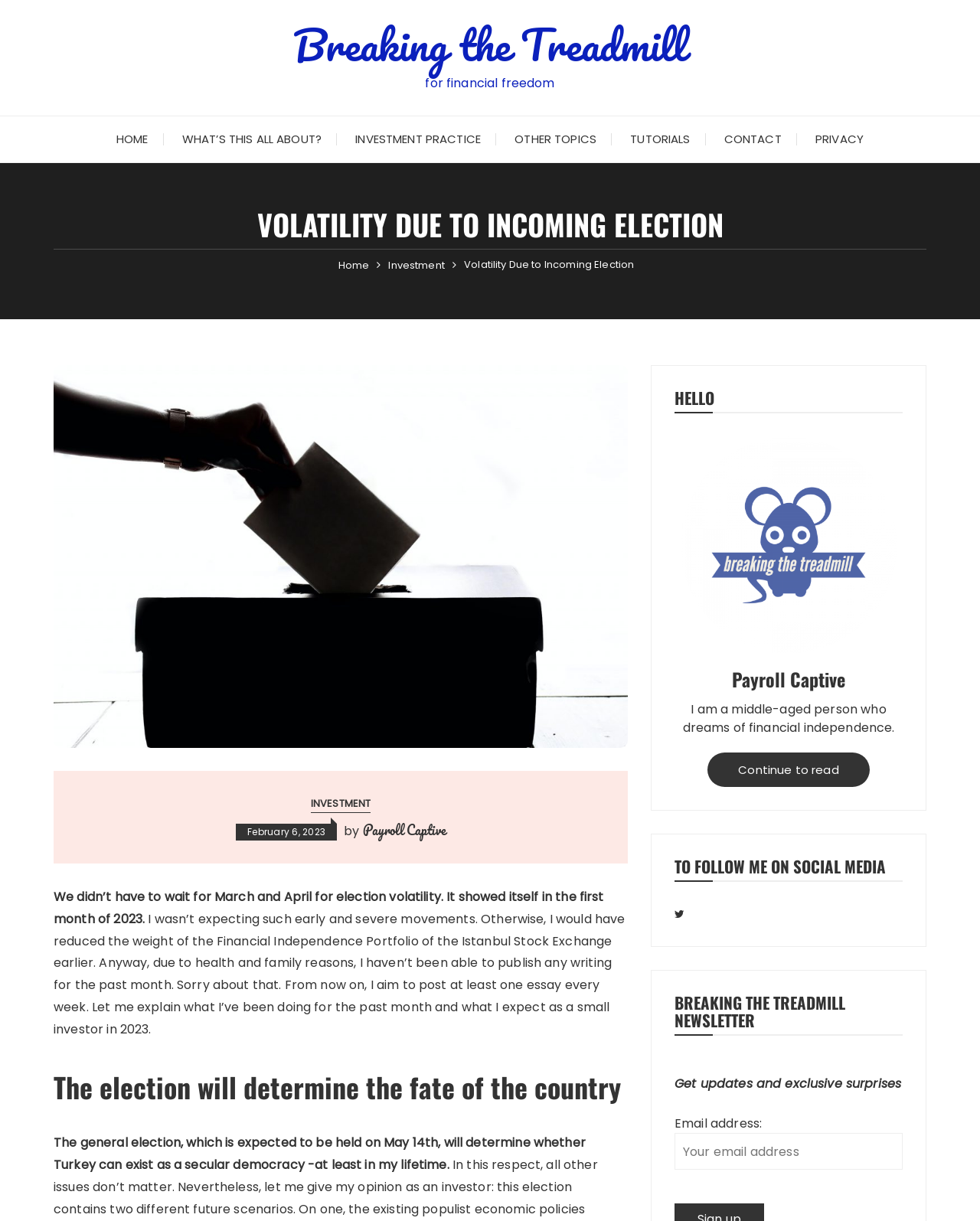What is the purpose of the 'Breaking the Treadmill' newsletter?
Based on the content of the image, thoroughly explain and answer the question.

I found the answer by looking at the section about the 'Breaking the Treadmill' newsletter, where it says 'Get updates and exclusive surprises'.